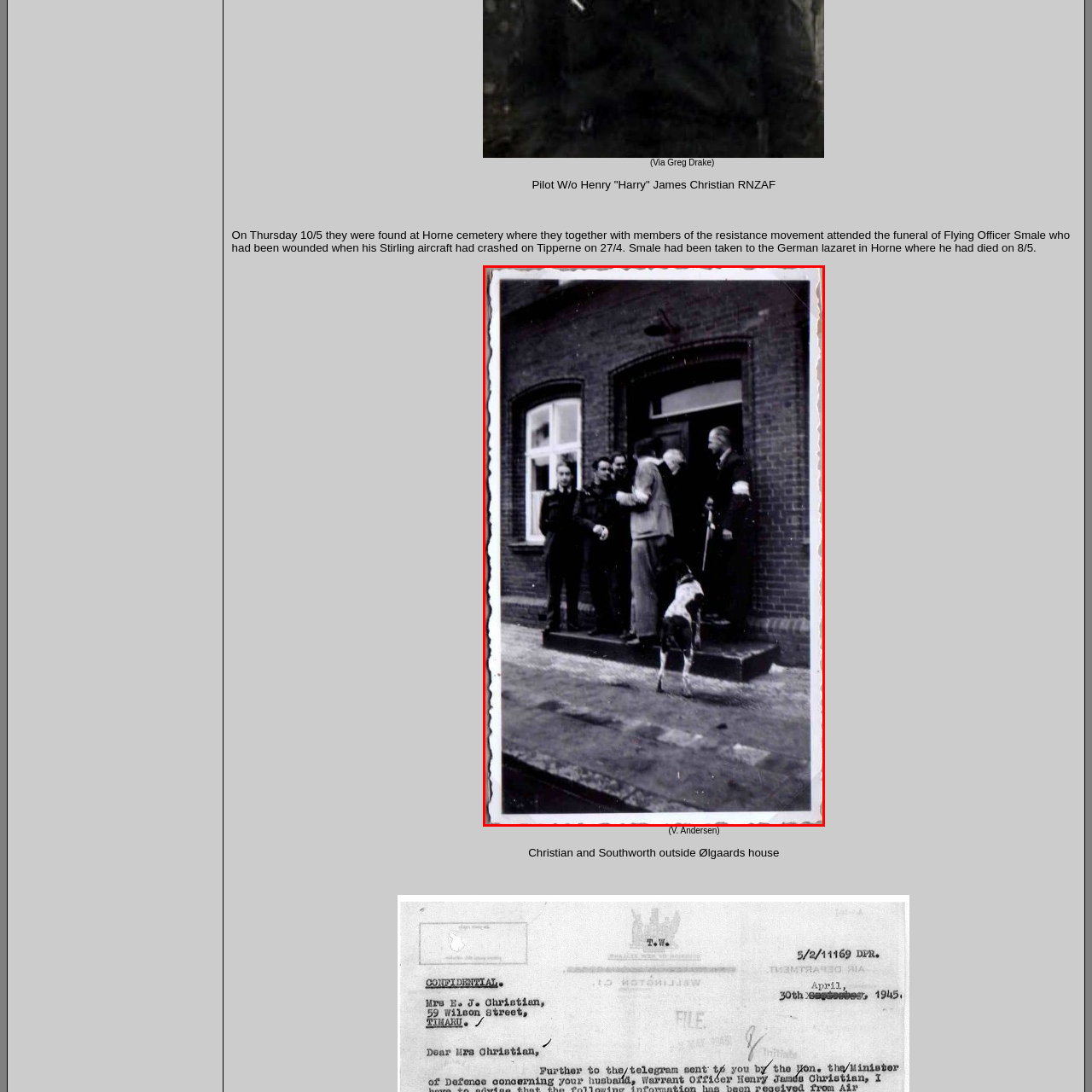Analyze and describe the image content within the red perimeter in detail.

The image captures a historical moment featuring a group of men gathered at the entrance of a building, presumably during World War II. They appear to be engaged in a conversation or greeting, with one individual in a suit receiving attention from the others. The setting is characterized by a brick structure, and the entrance has a large window above it.

Among the group, one man is seen wearing an armband, suggesting a possible military or official status amid the tumultuous backdrop of the war. The presence of a dog adds a touch of everyday life to the scene. The photograph is in black and white, enhancing its historical significance and evoking a sense of nostalgia. This image has been associated with the context of the resistance movement, reflecting moments shared by those involved in significant wartime events, possibly linked to the funeral of a fallen officer mentioned in the surrounding text.